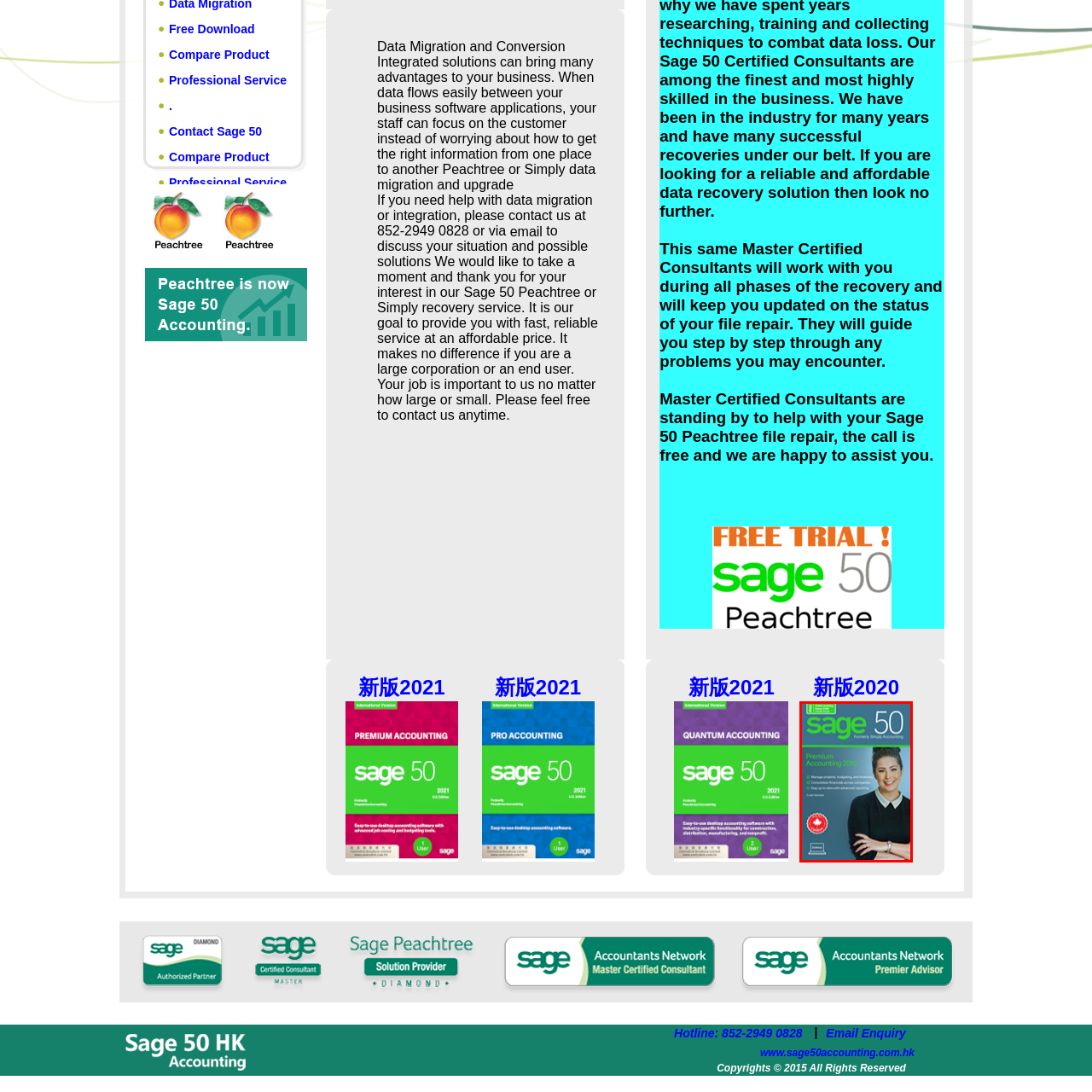Pay attention to the section of the image delineated by the white outline and provide a detailed response to the subsequent question, based on your observations: 
What is the title displayed on the Sage 50 cover?

According to the caption, the title 'Premium Accounting 2019' is prominently displayed on the Sage 50 cover, highlighting the software's premium accounting capabilities for the year 2019.